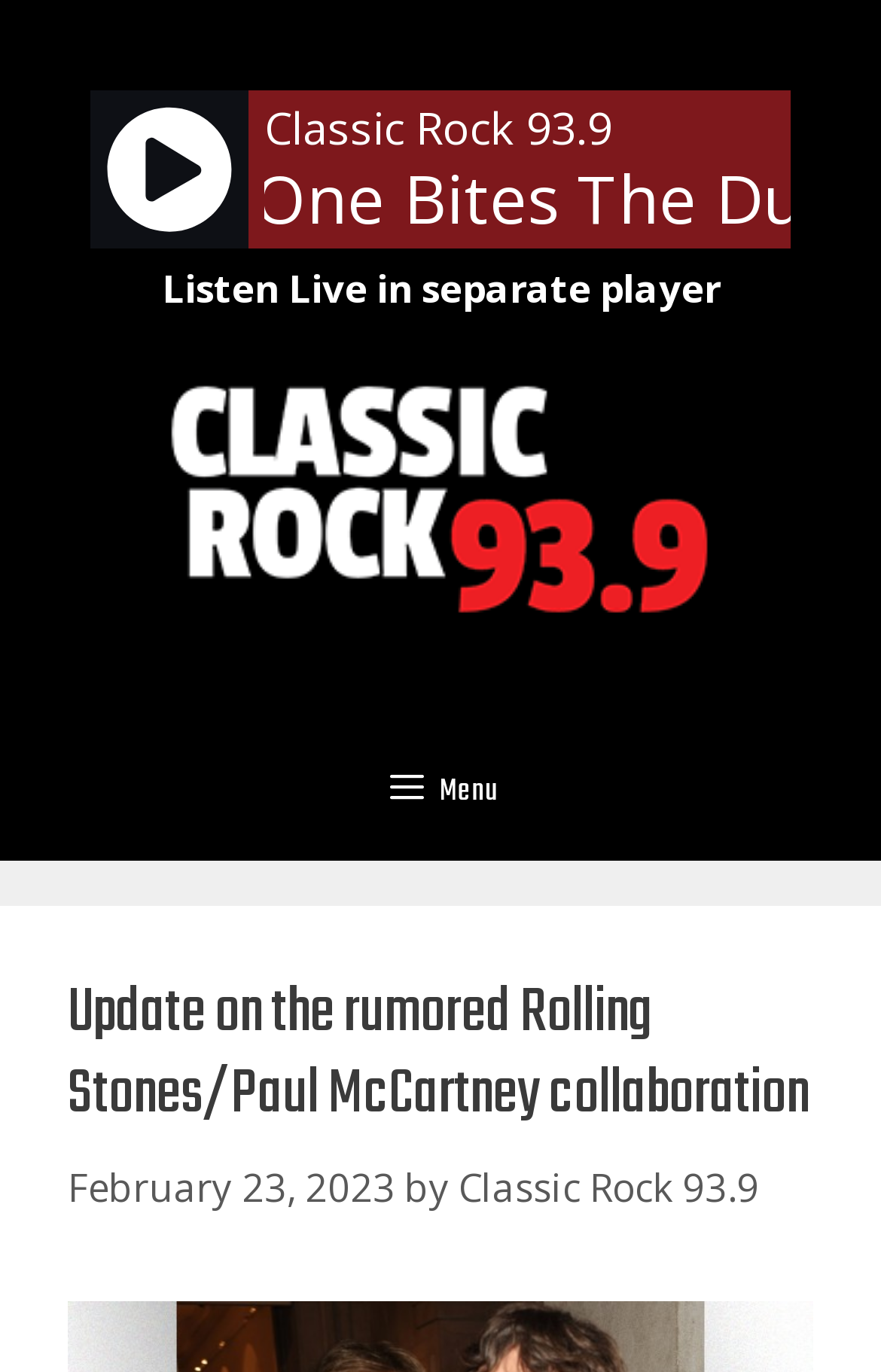Based on the image, give a detailed response to the question: What is the date of the article?

I found the answer by looking at the time element in the header section, which contains a static text element with the date 'February 23, 2023'.